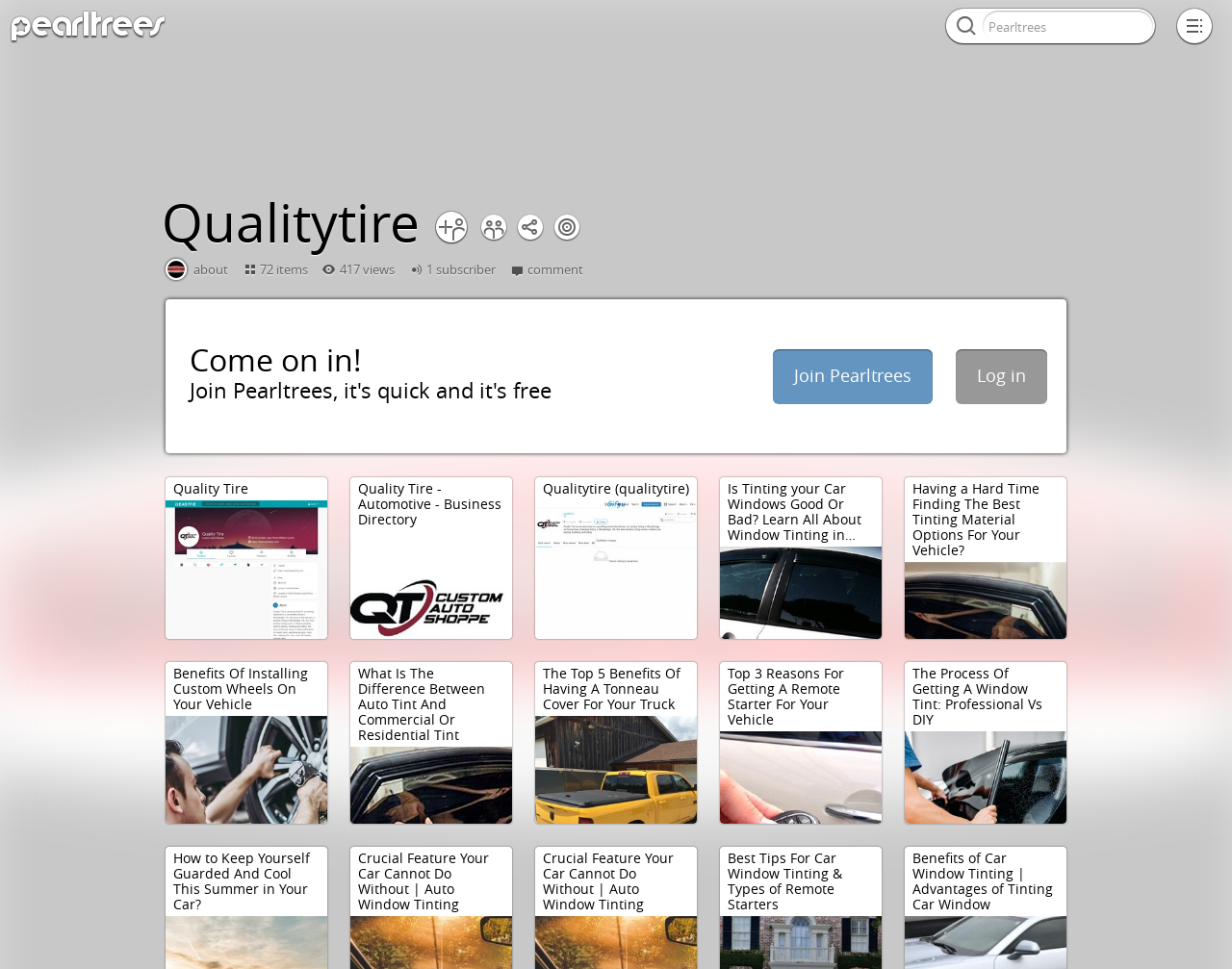Bounding box coordinates are specified in the format (top-left x, top-left y, bottom-right x, bottom-right y). All values are floating point numbers bounded between 0 and 1. Please provide the bounding box coordinate of the region this sentence describes: TERMS OF USE

None